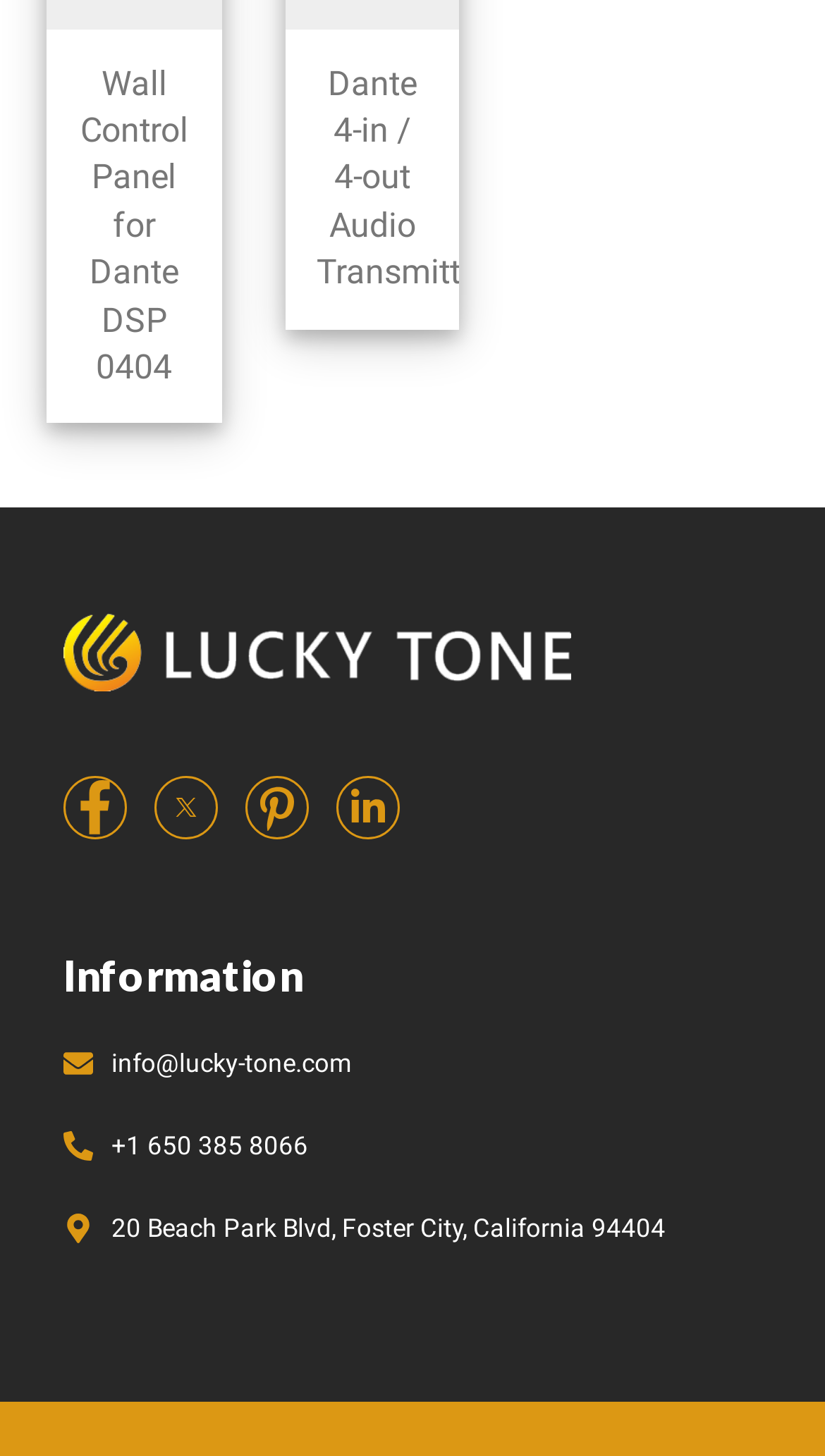How many social media links are present?
Look at the image and respond to the question as thoroughly as possible.

I counted the number of social media links by looking at the links with text 'Facebook', 'Twitter', 'Pinterest', and 'LinkedIn'. These links are likely social media links, and there are four of them.